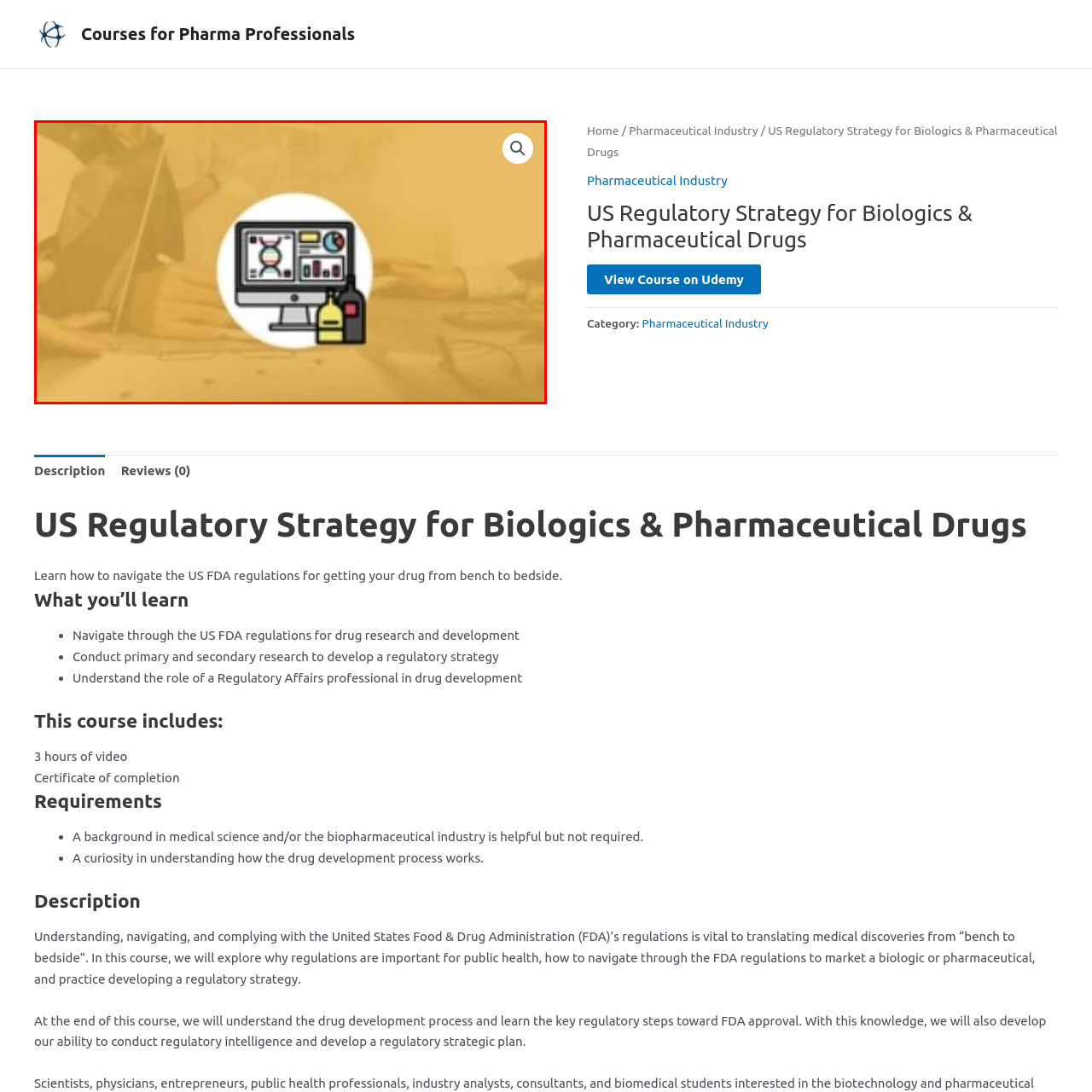What is the color of the background?
Direct your attention to the image encased in the red bounding box and answer the question thoroughly, relying on the visual data provided.

The background of the image is a soft, warm yellow color, which provides a professional yet inviting atmosphere, aligning with educational themes aimed at pharma professionals.